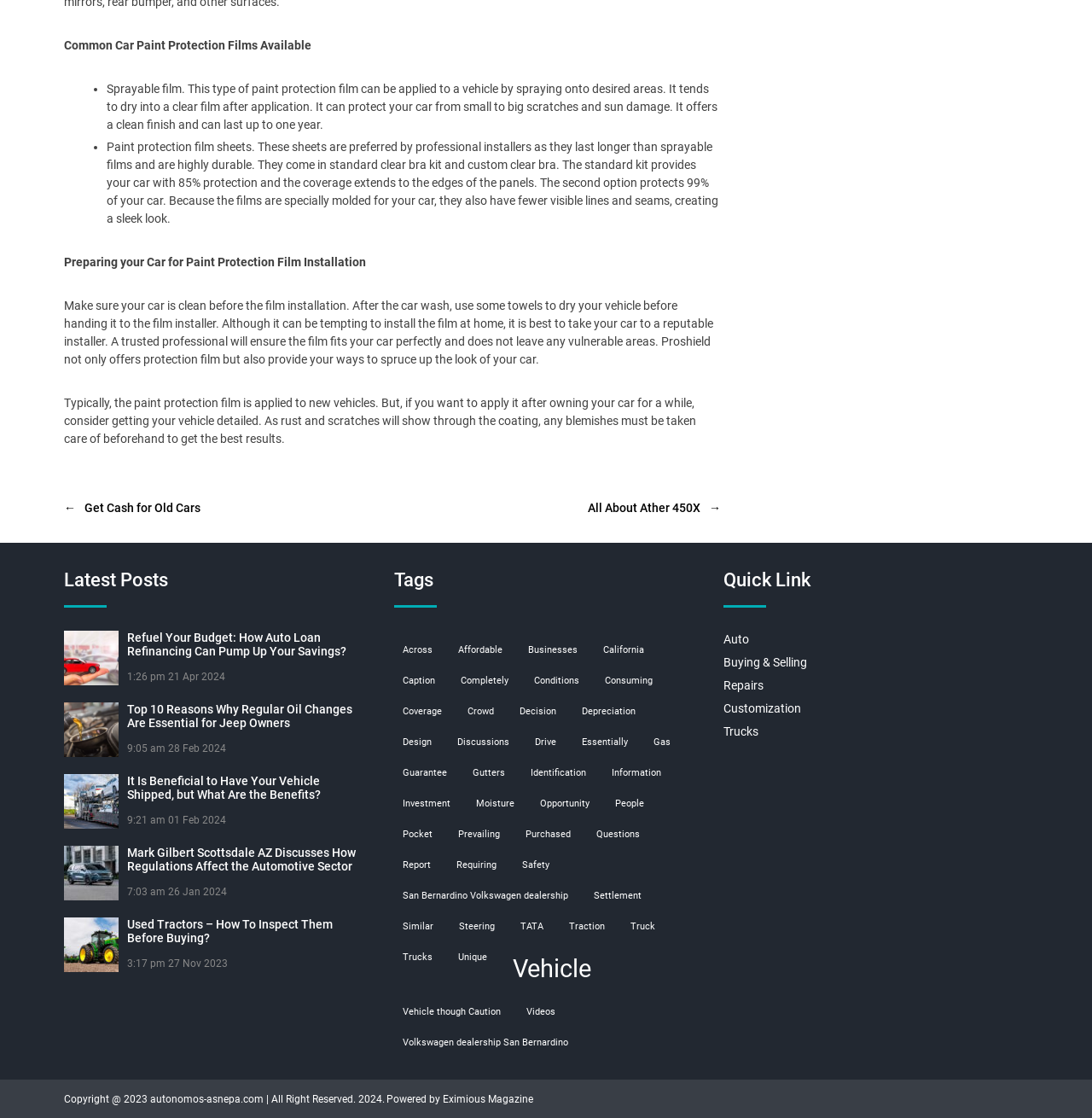What type of paint protection film is preferred by professional installers?
Look at the image and provide a short answer using one word or a phrase.

Paint protection film sheets